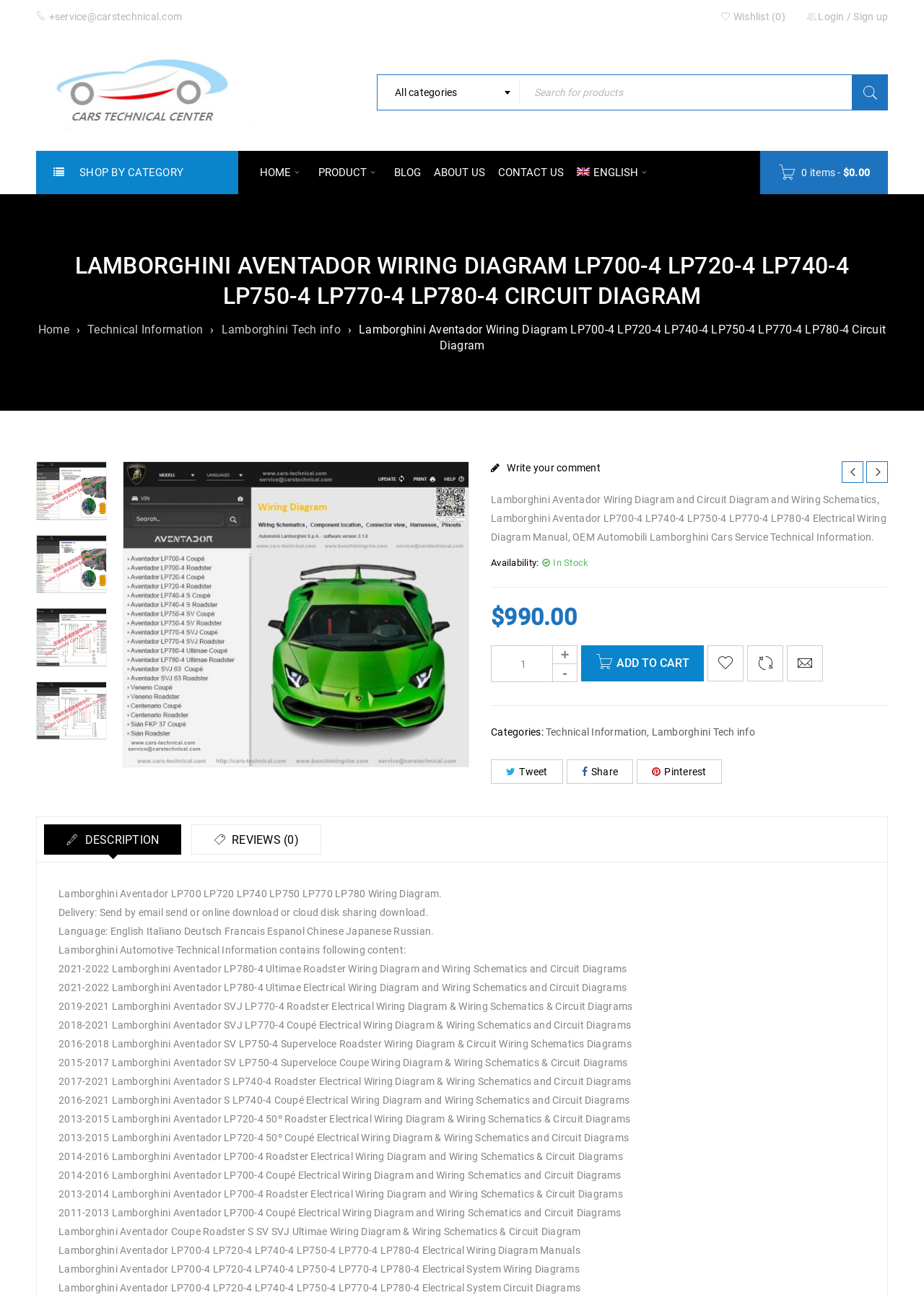Identify the bounding box coordinates of the region that needs to be clicked to carry out this instruction: "Write your comment". Provide these coordinates as four float numbers ranging from 0 to 1, i.e., [left, top, right, bottom].

[0.531, 0.357, 0.65, 0.366]